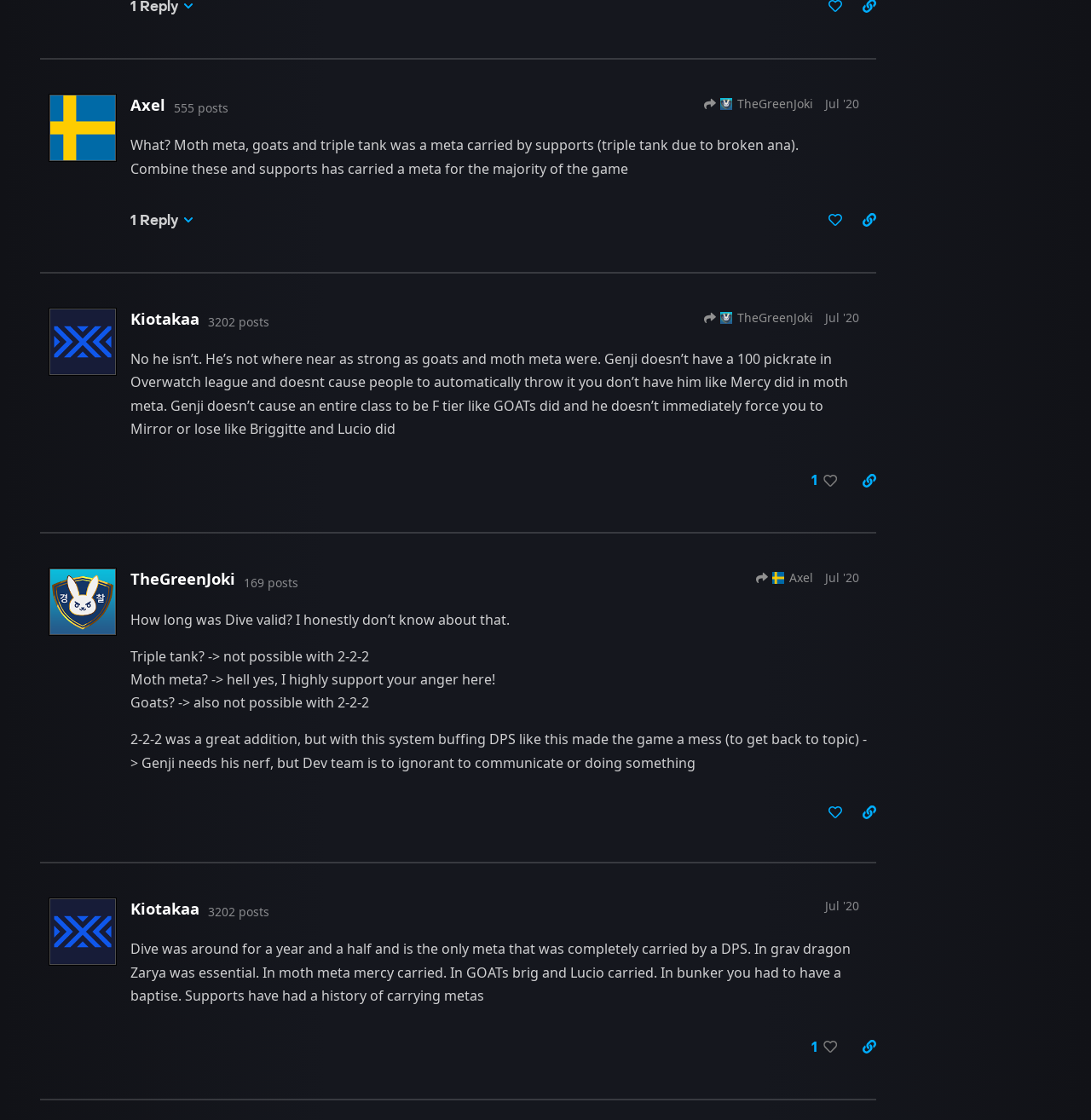Find the bounding box coordinates for the HTML element specified by: "Jul '20".

[0.756, 0.922, 0.787, 0.936]